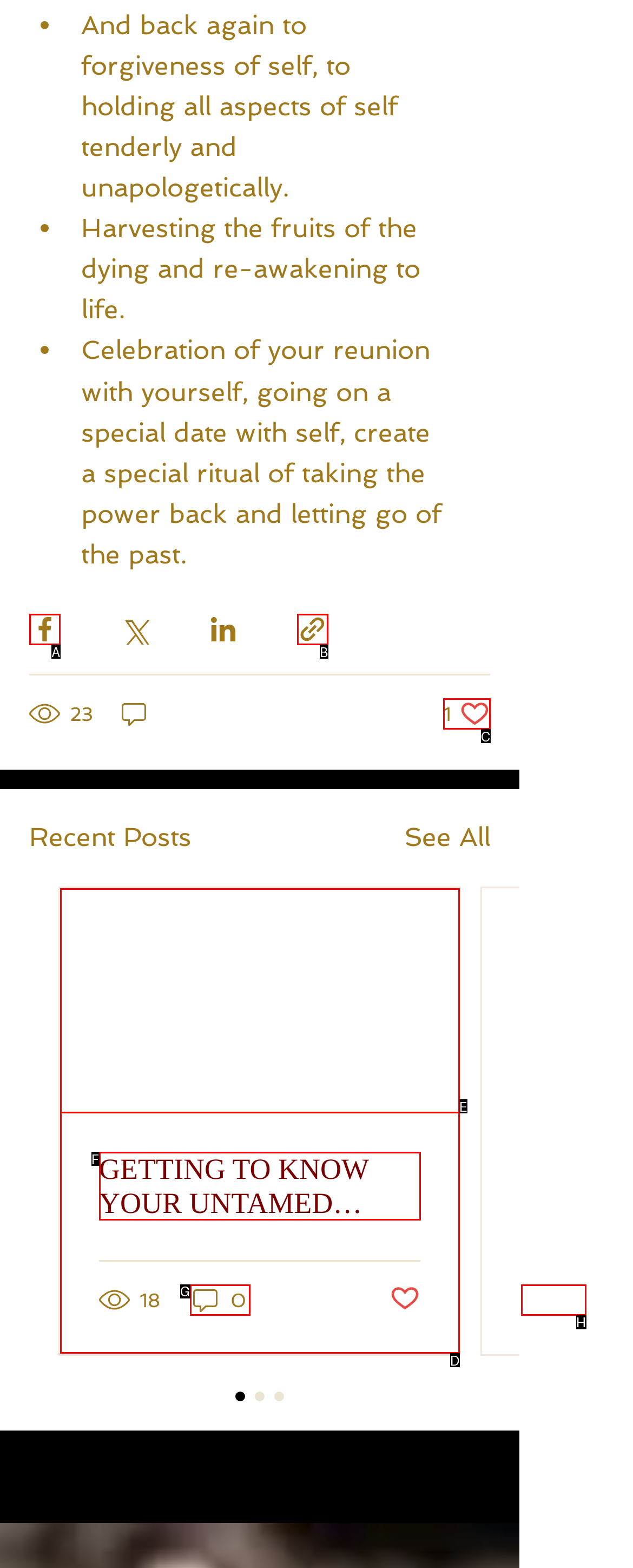Determine the option that aligns with this description: aria-label="Share via link"
Reply with the option's letter directly.

B